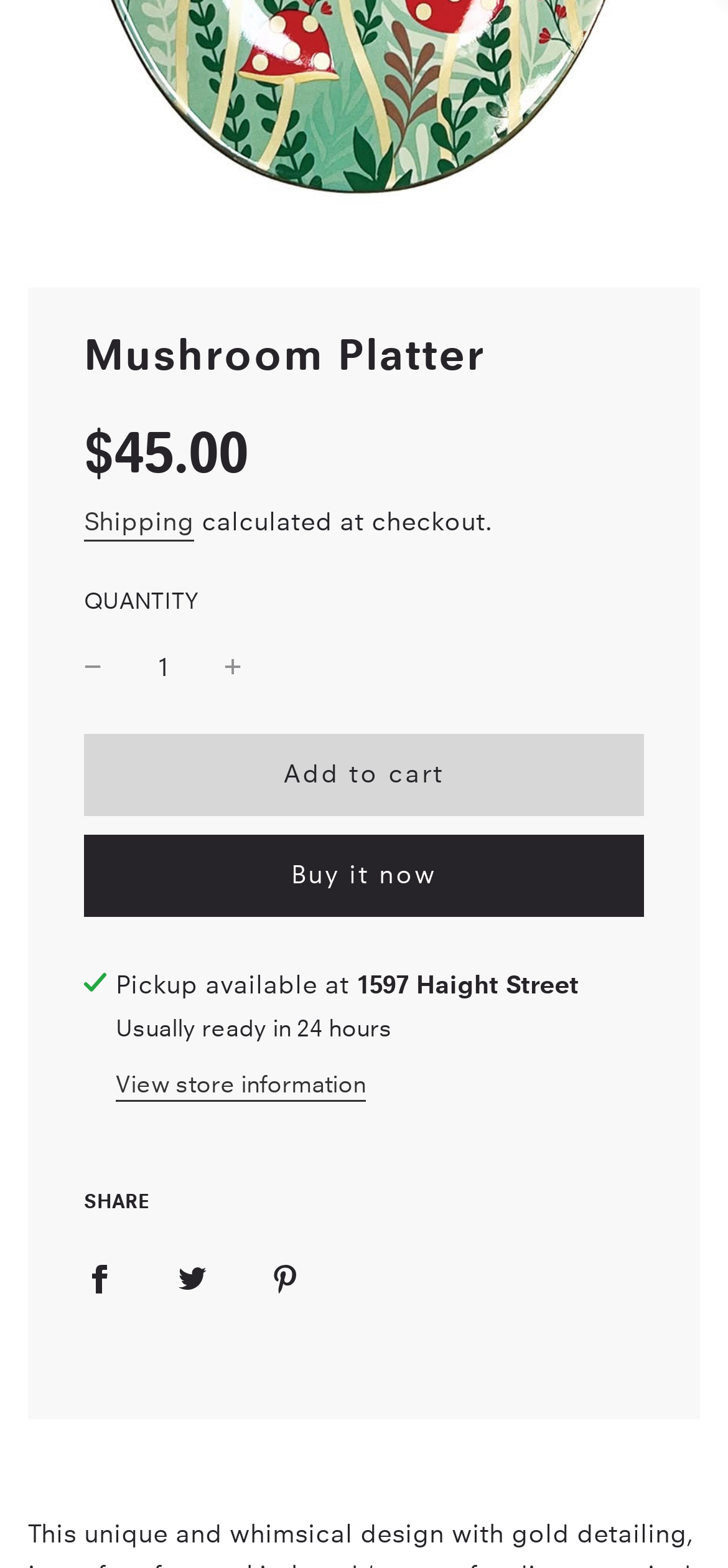Find the bounding box of the web element that fits this description: "View store information".

[0.159, 0.681, 0.503, 0.703]